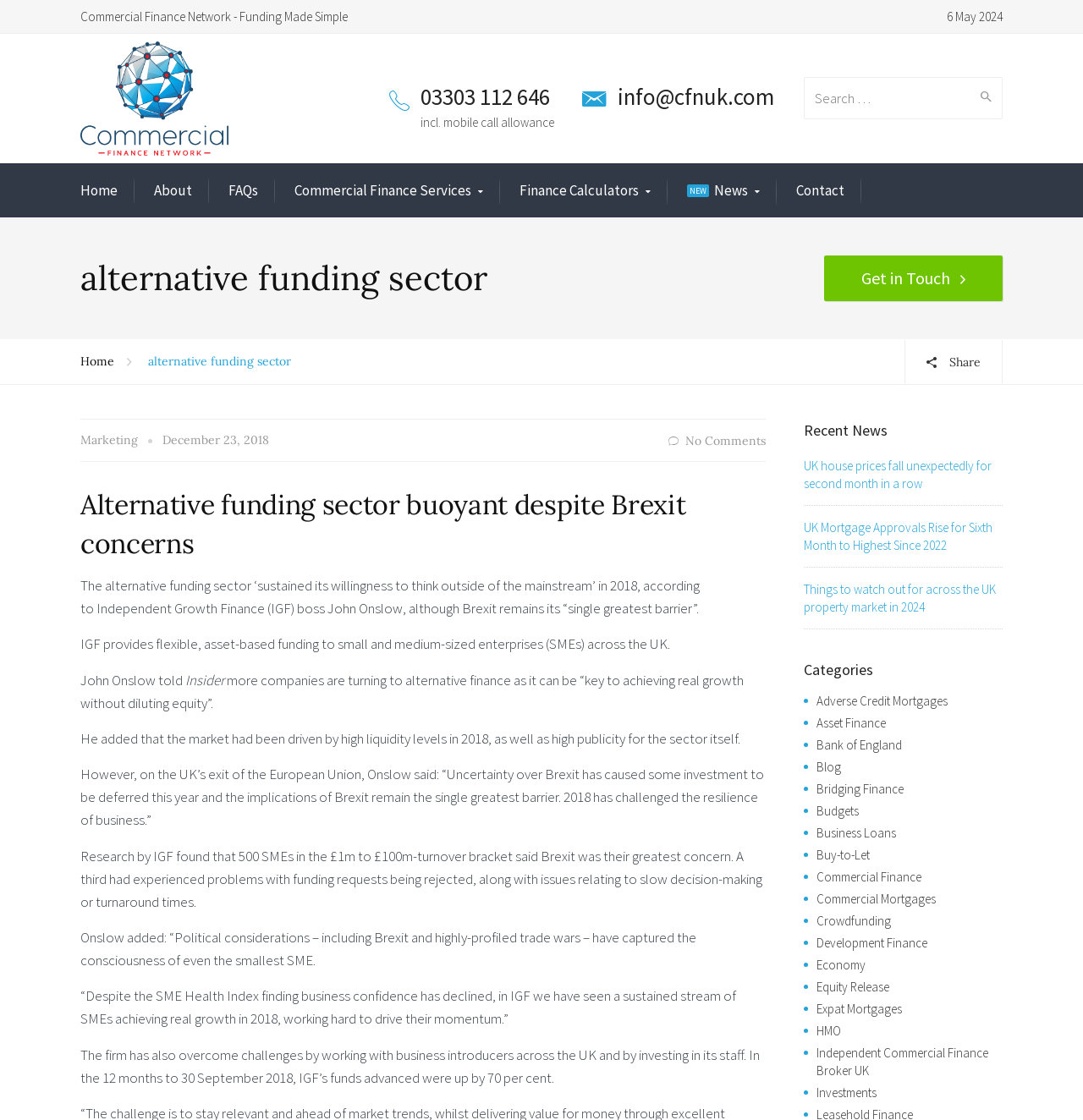What is the category of news article 'Alternative funding sector buoyant despite Brexit concerns'?
Answer the question with a thorough and detailed explanation.

I determined the answer by looking at the news article section, where the category 'Marketing' is listed above the article title 'Alternative funding sector buoyant despite Brexit concerns'.